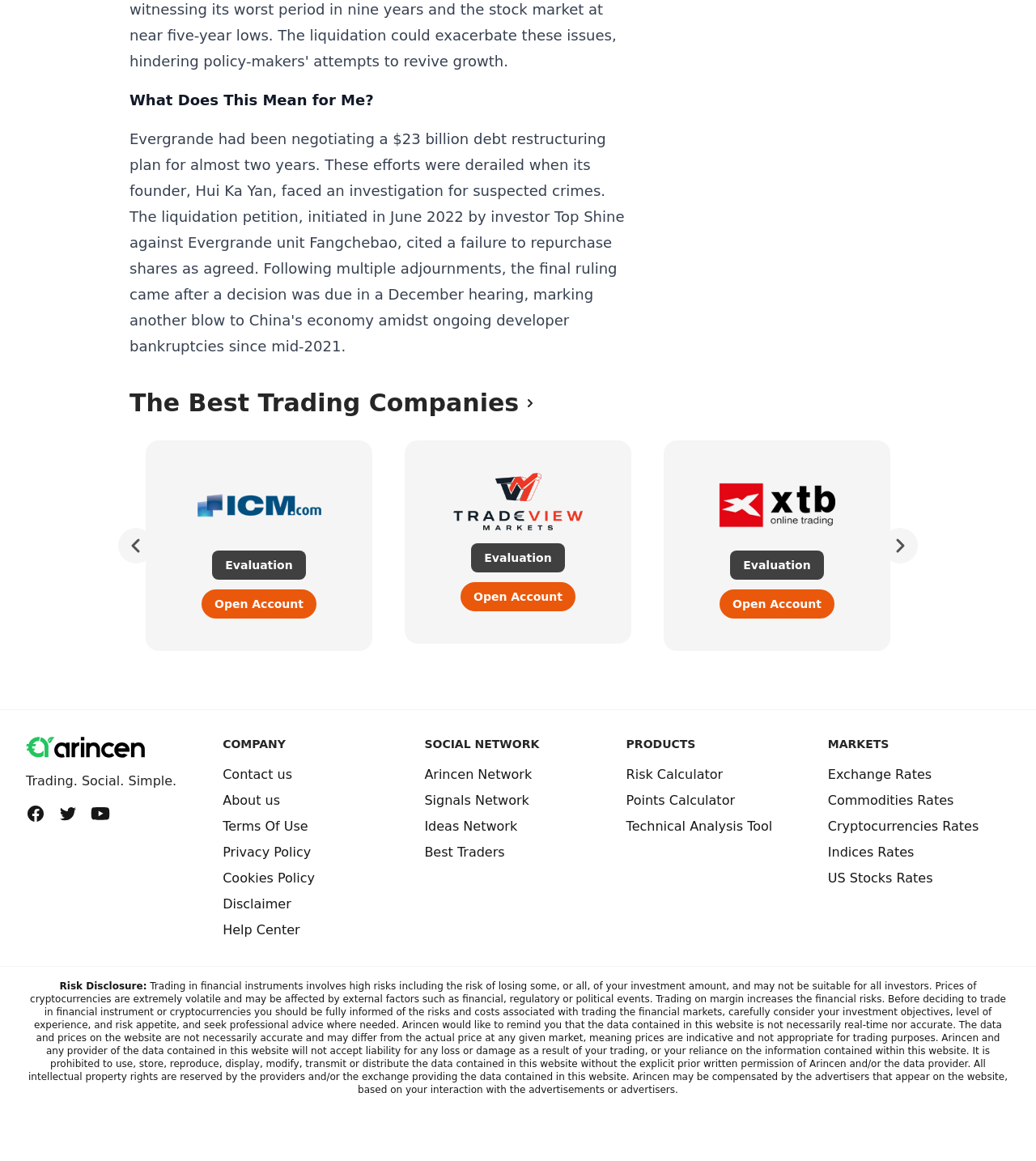Highlight the bounding box coordinates of the element that should be clicked to carry out the following instruction: "Skip to previous slide page". The coordinates must be given as four float numbers ranging from 0 to 1, i.e., [left, top, right, bottom].

[0.114, 0.455, 0.148, 0.485]